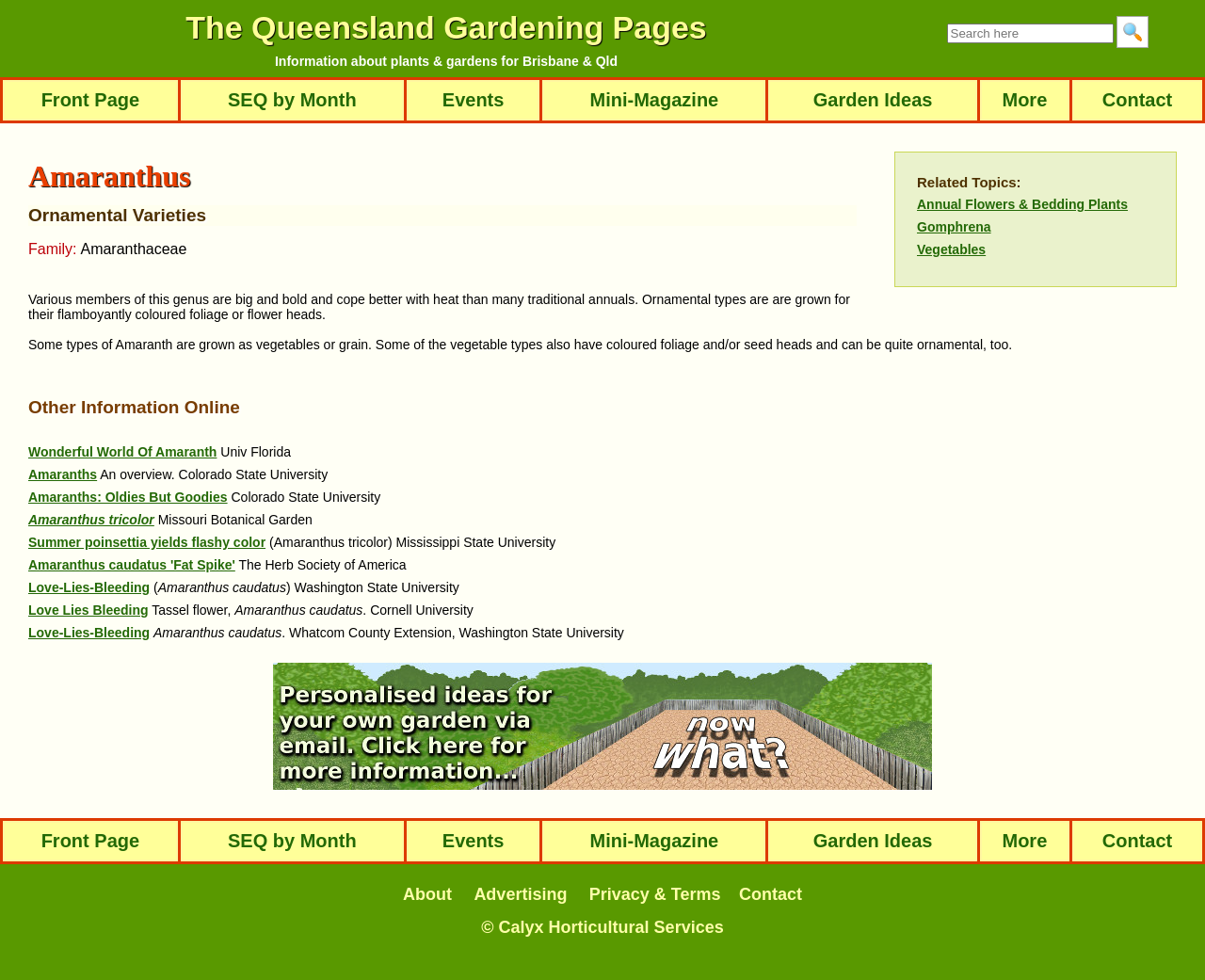Pinpoint the bounding box coordinates of the element you need to click to execute the following instruction: "Check out Contact". The bounding box should be represented by four float numbers between 0 and 1, in the format [left, top, right, bottom].

[0.891, 0.084, 0.996, 0.121]